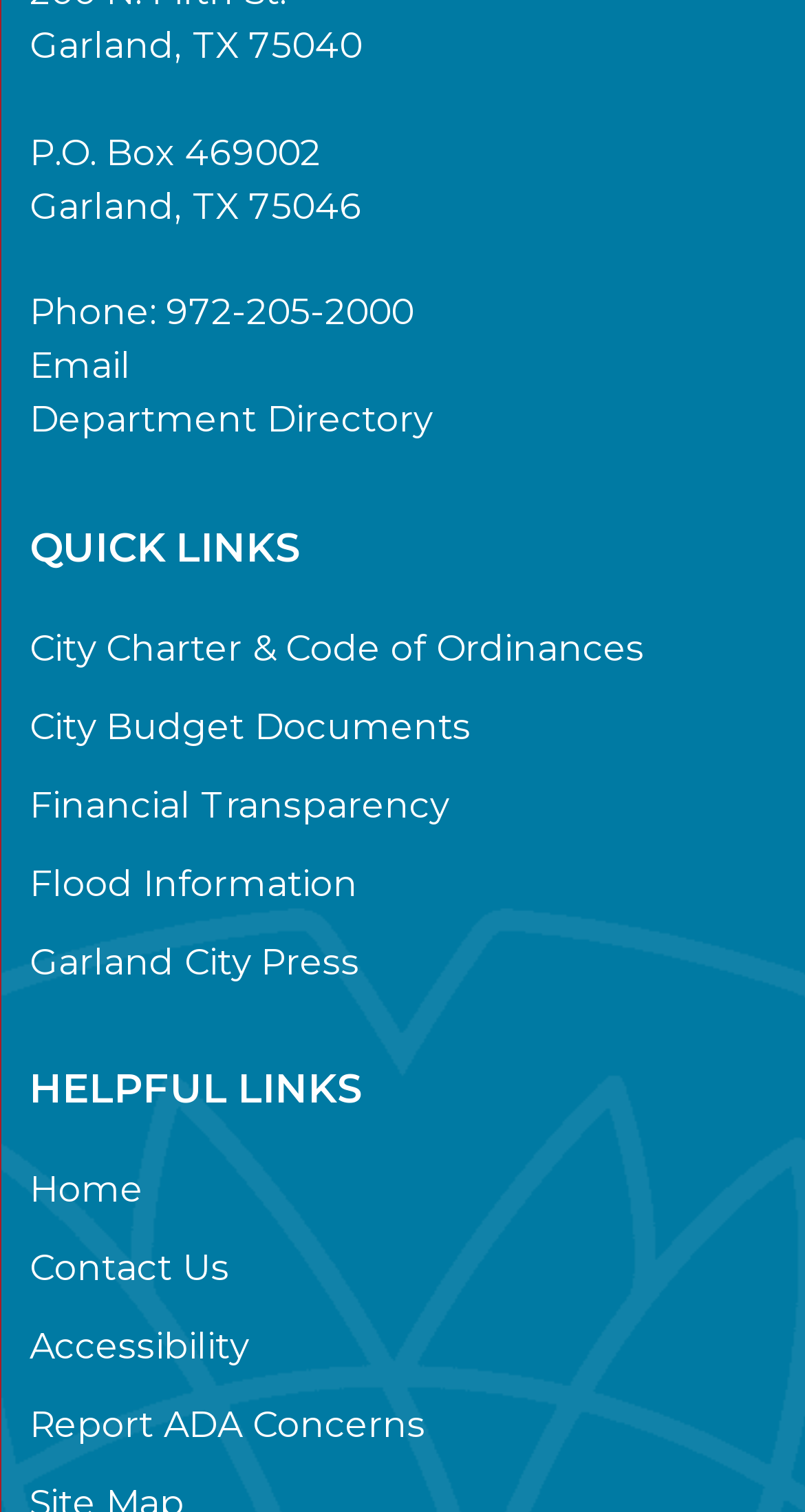What is the phone number of the city?
Give a detailed and exhaustive answer to the question.

I found the phone number by looking at the top section of the webpage, where the contact information is provided. The phone number is listed next to the 'Phone:' label.